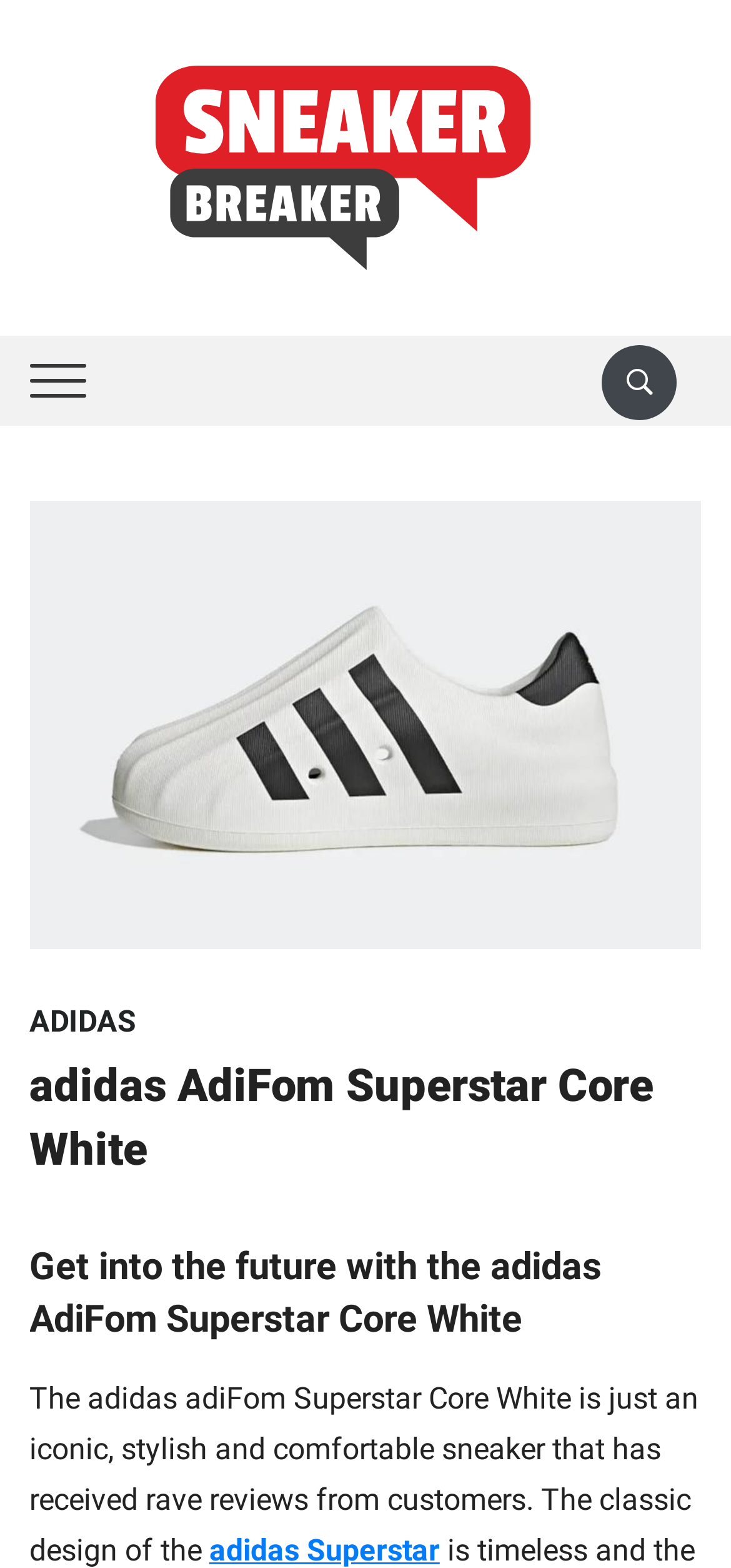Provide the bounding box coordinates of the HTML element this sentence describes: "alt="sneaker breaker logo"".

[0.212, 0.094, 0.724, 0.117]